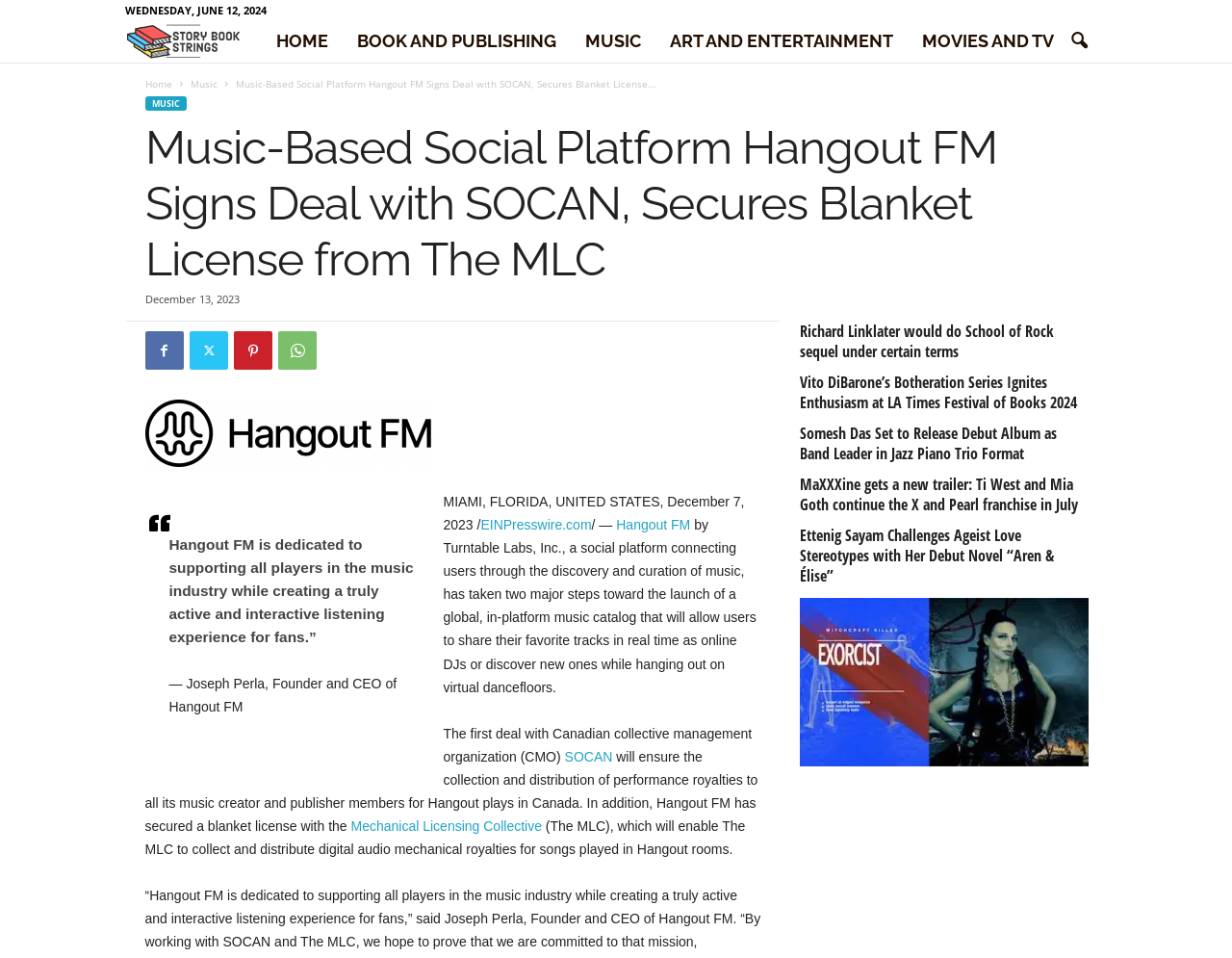Provide your answer in a single word or phrase: 
What is the category of the article 'Richard Linklater would do School of Rock sequel under certain terms'?

ART AND ENTERTAINMENT